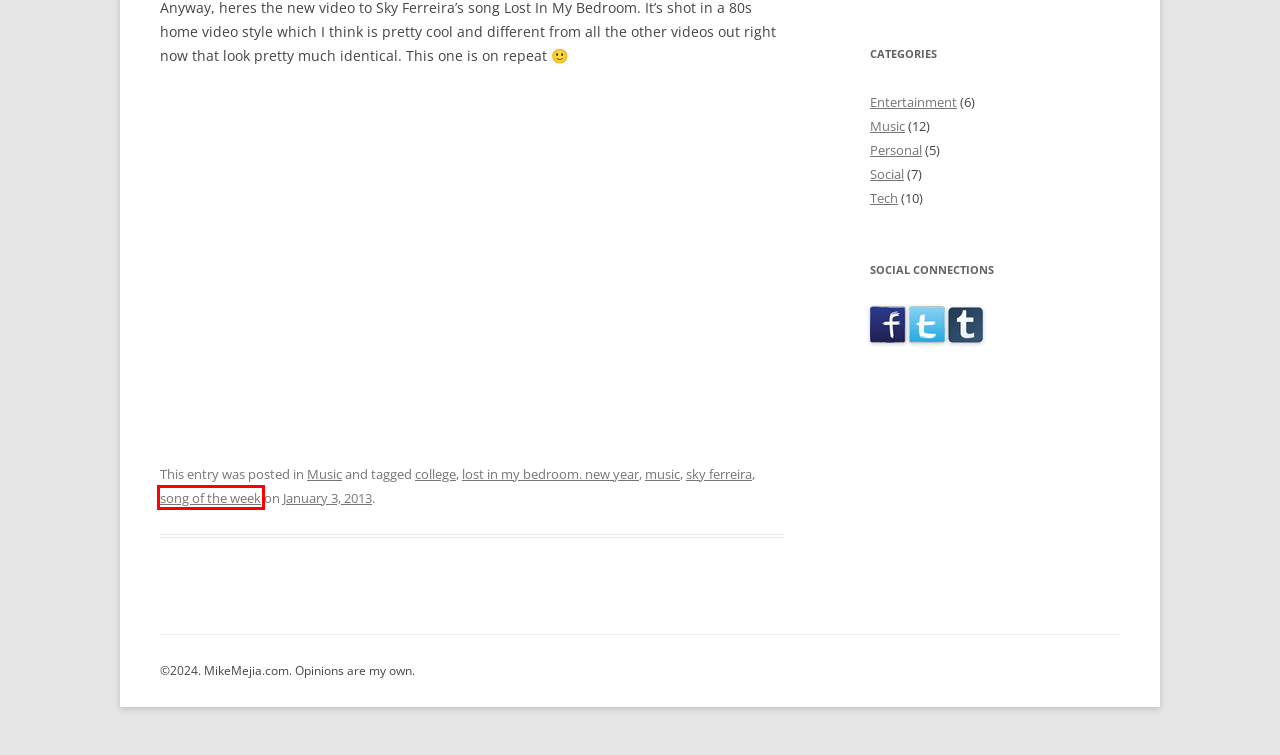You have a screenshot of a webpage with a red bounding box around an element. Identify the webpage description that best fits the new page that appears after clicking the selected element in the red bounding box. Here are the candidates:
A. lost in my bedroom. new year | Mike Mejia
B. Song of the Week: Sky Ferreira – Lost In My Bedroom | Mike Mejia
C. college | Mike Mejia
D. Mike Mejia | Writing about any and everything.
E. music | Mike Mejia
F. Tech | Mike Mejia
G. Music | Mike Mejia
H. song of the week | Mike Mejia

H